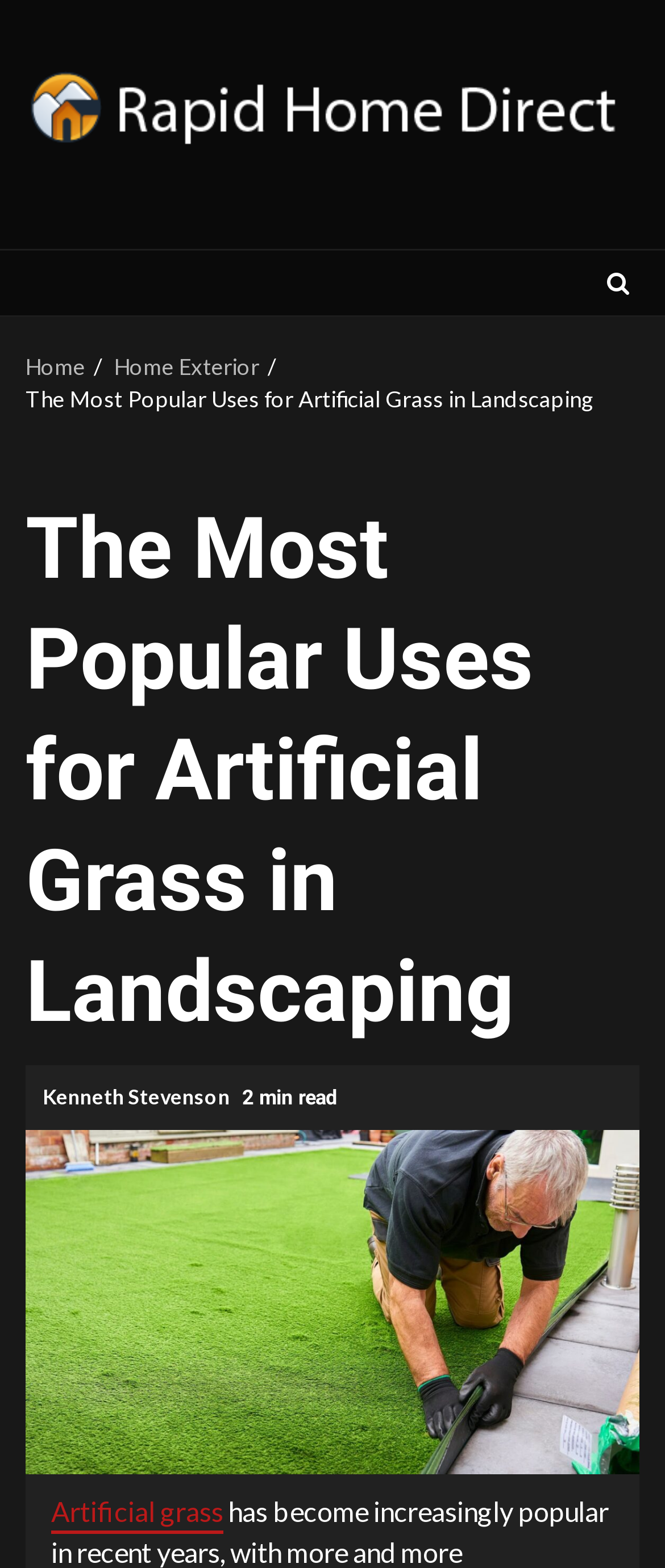What is the category of the current article?
Answer the question in a detailed and comprehensive manner.

I found the category of the current article by looking at the breadcrumbs navigation element, which shows the hierarchy of the current page. The link element with the text 'Home Exterior' is one of the breadcrumbs, which suggests that it is the category of the current article.